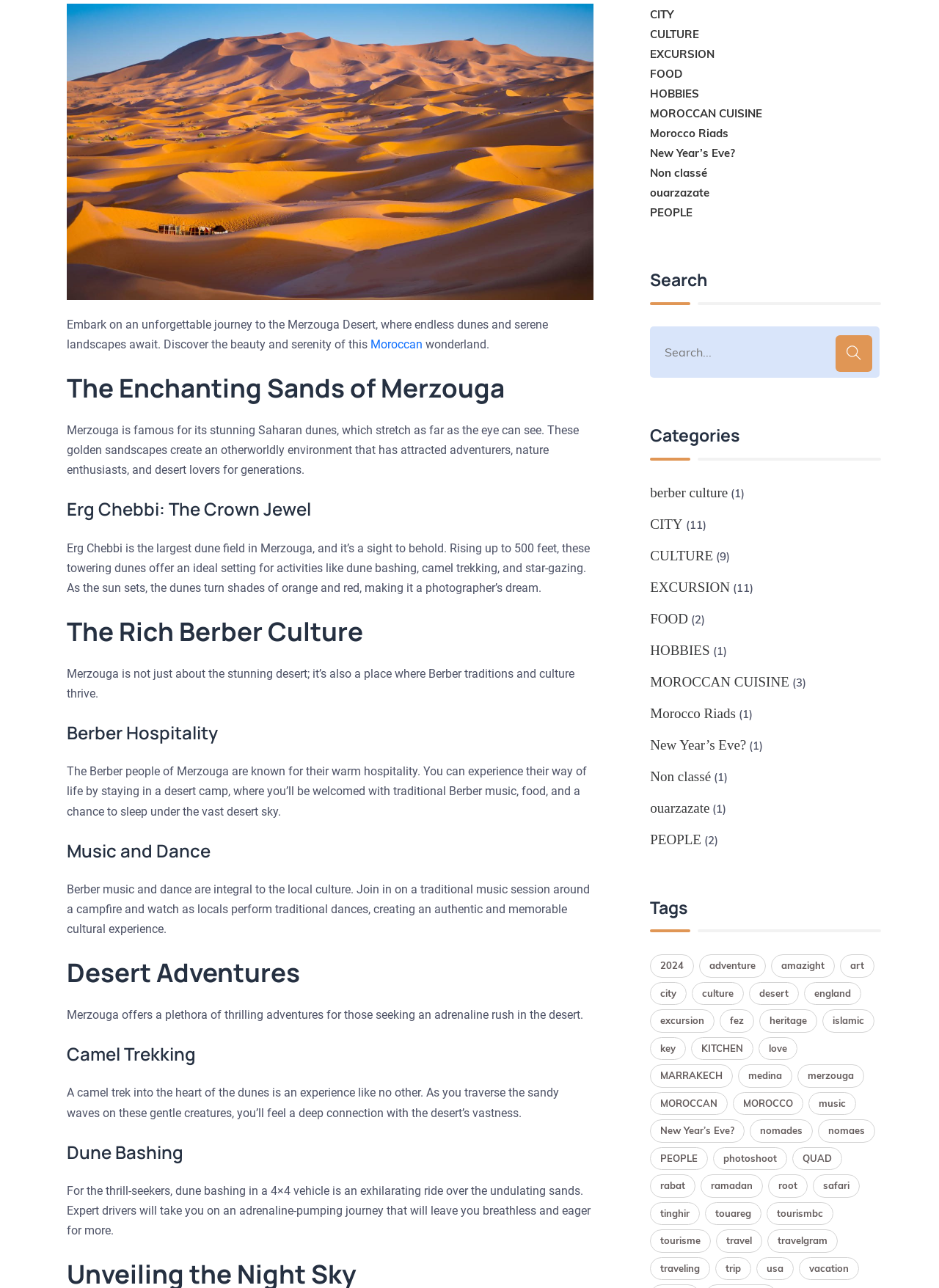Answer the question in a single word or phrase:
What is the name of the largest dune field in Merzouga?

Erg Chebbi